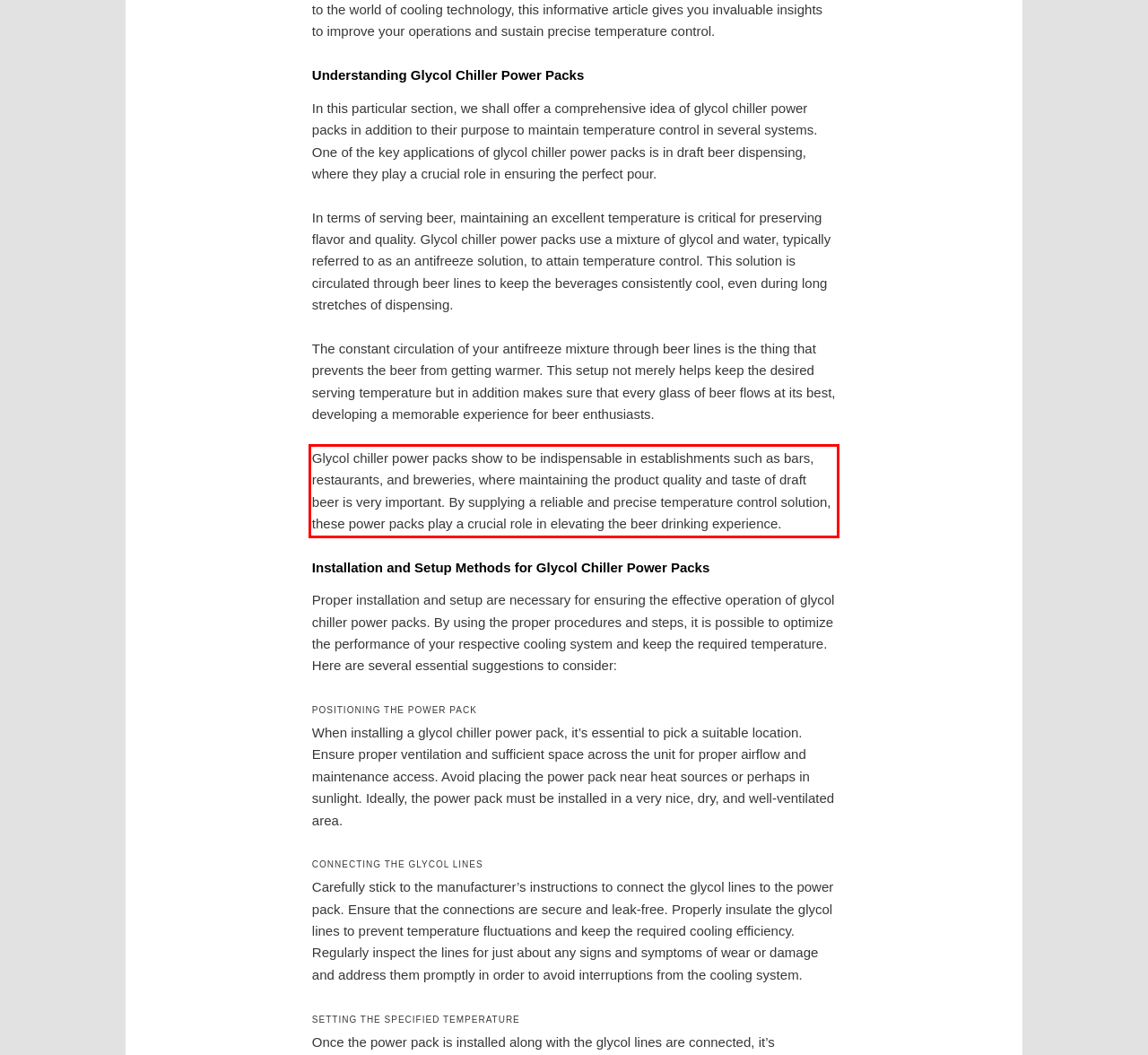The screenshot provided shows a webpage with a red bounding box. Apply OCR to the text within this red bounding box and provide the extracted content.

Glycol chiller power packs show to be indispensable in establishments such as bars, restaurants, and breweries, where maintaining the product quality and taste of draft beer is very important. By supplying a reliable and precise temperature control solution, these power packs play a crucial role in elevating the beer drinking experience.